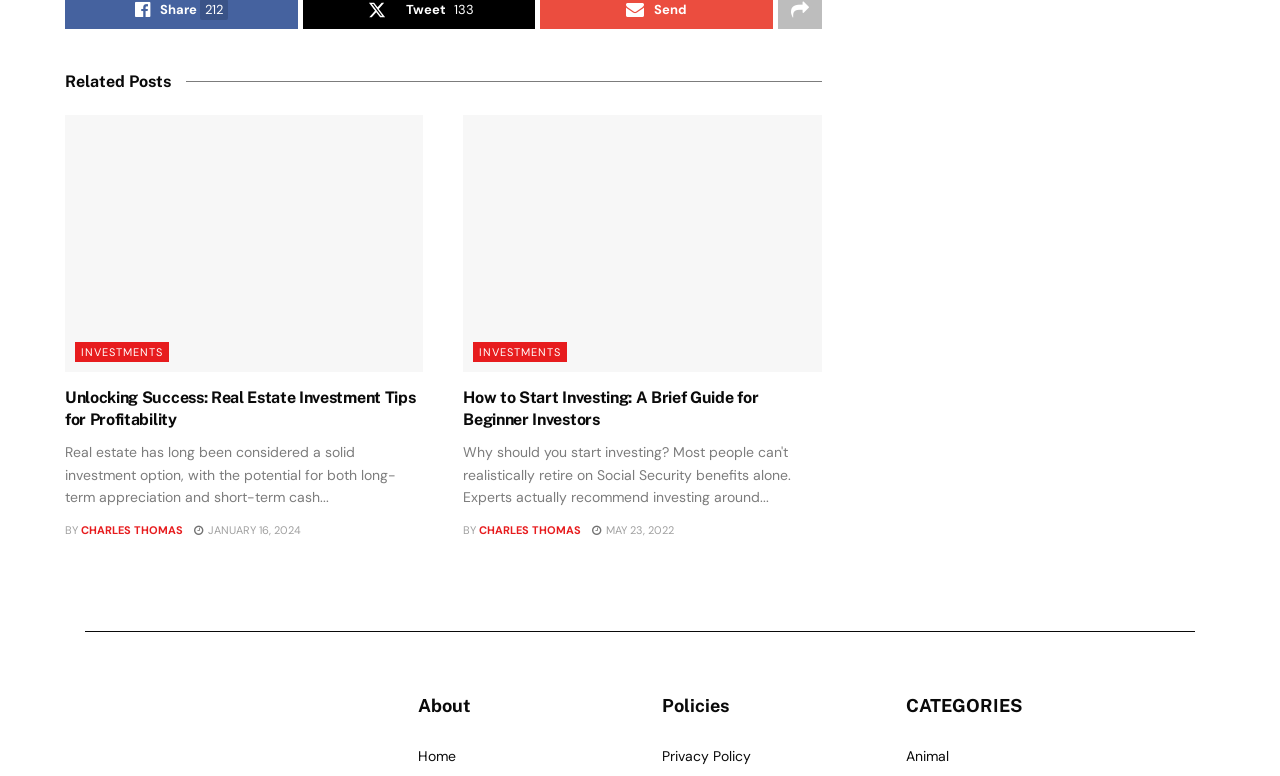Determine the bounding box coordinates of the section I need to click to execute the following instruction: "go to about page". Provide the coordinates as four float numbers between 0 and 1, i.e., [left, top, right, bottom].

[0.327, 0.898, 0.517, 0.921]